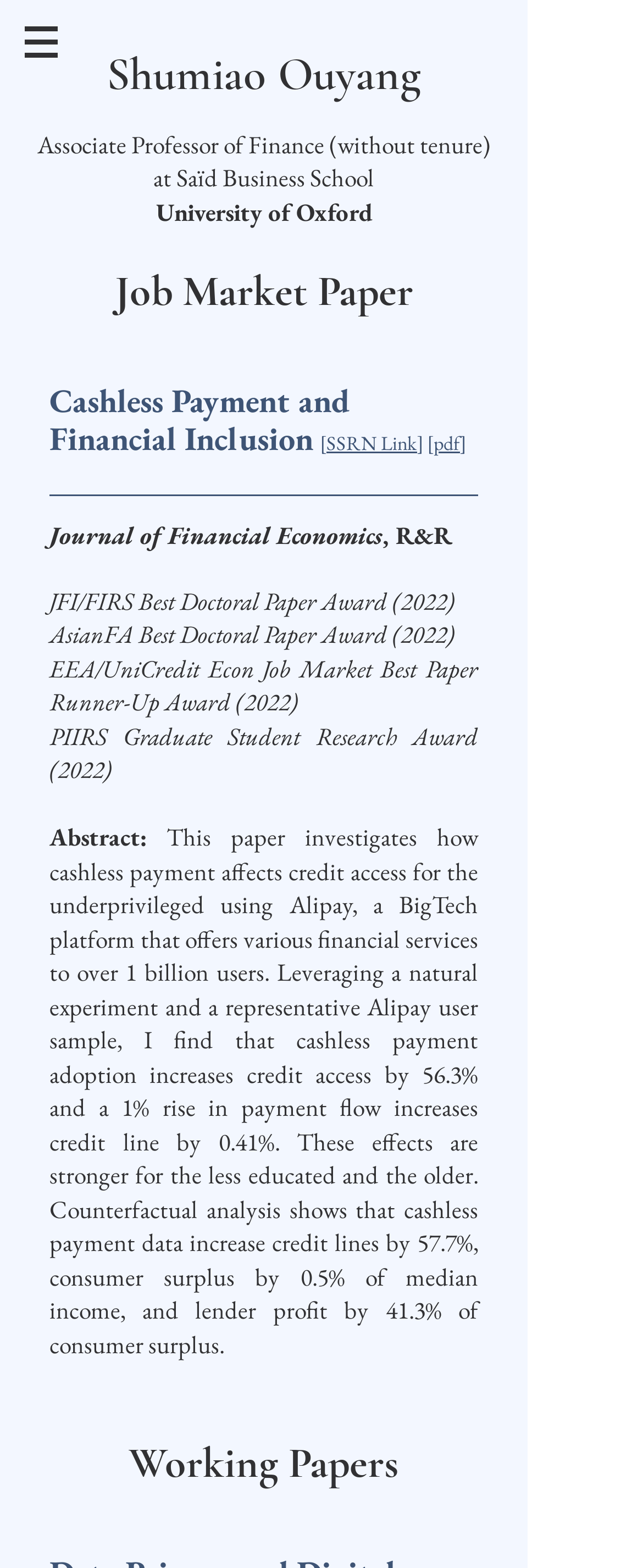Locate the bounding box of the UI element based on this description: "SSRN Link". Provide four float numbers between 0 and 1 as [left, top, right, bottom].

[0.508, 0.274, 0.649, 0.291]